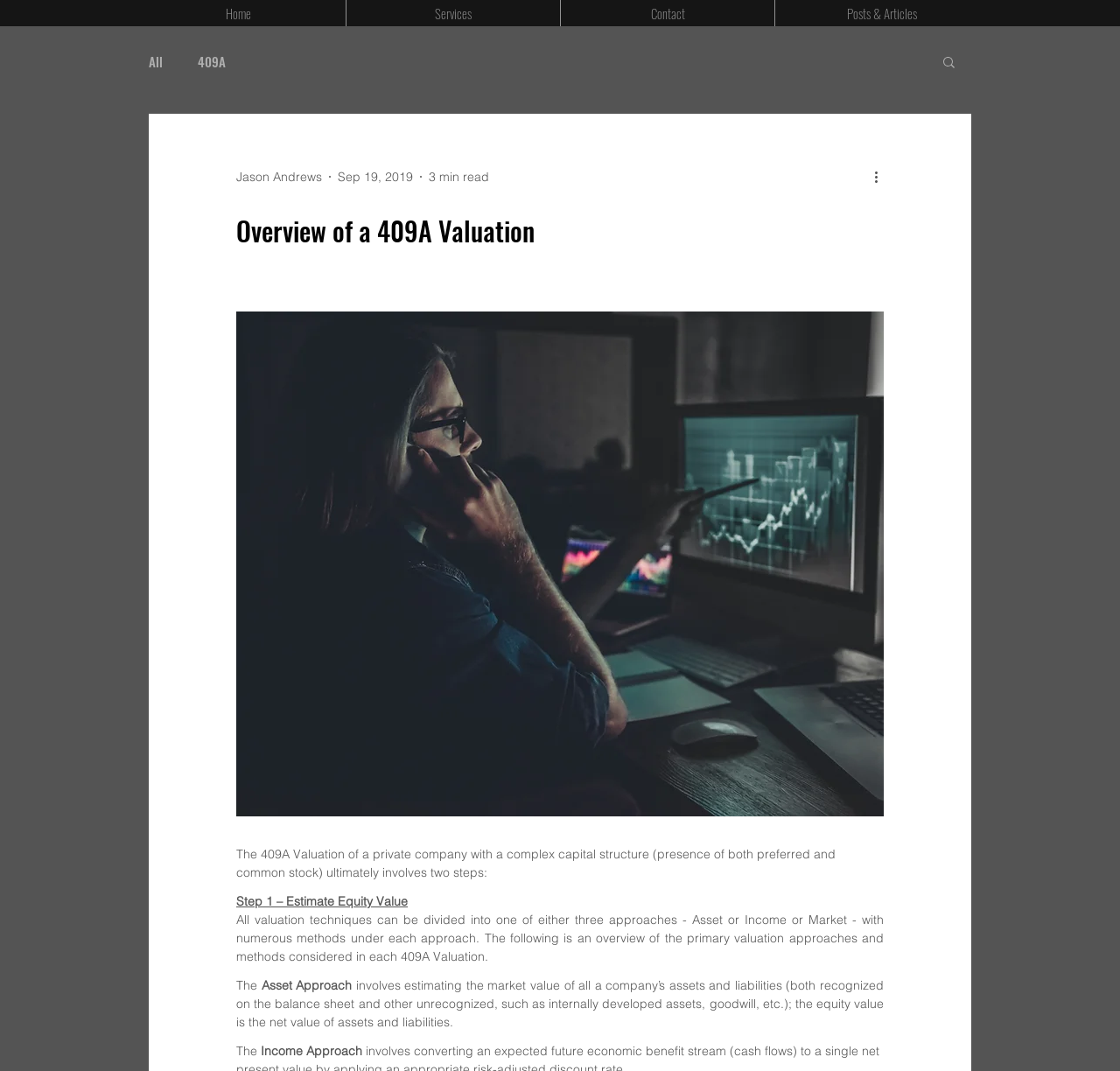Please answer the following question using a single word or phrase: 
What is the author of this article?

Jason Andrews